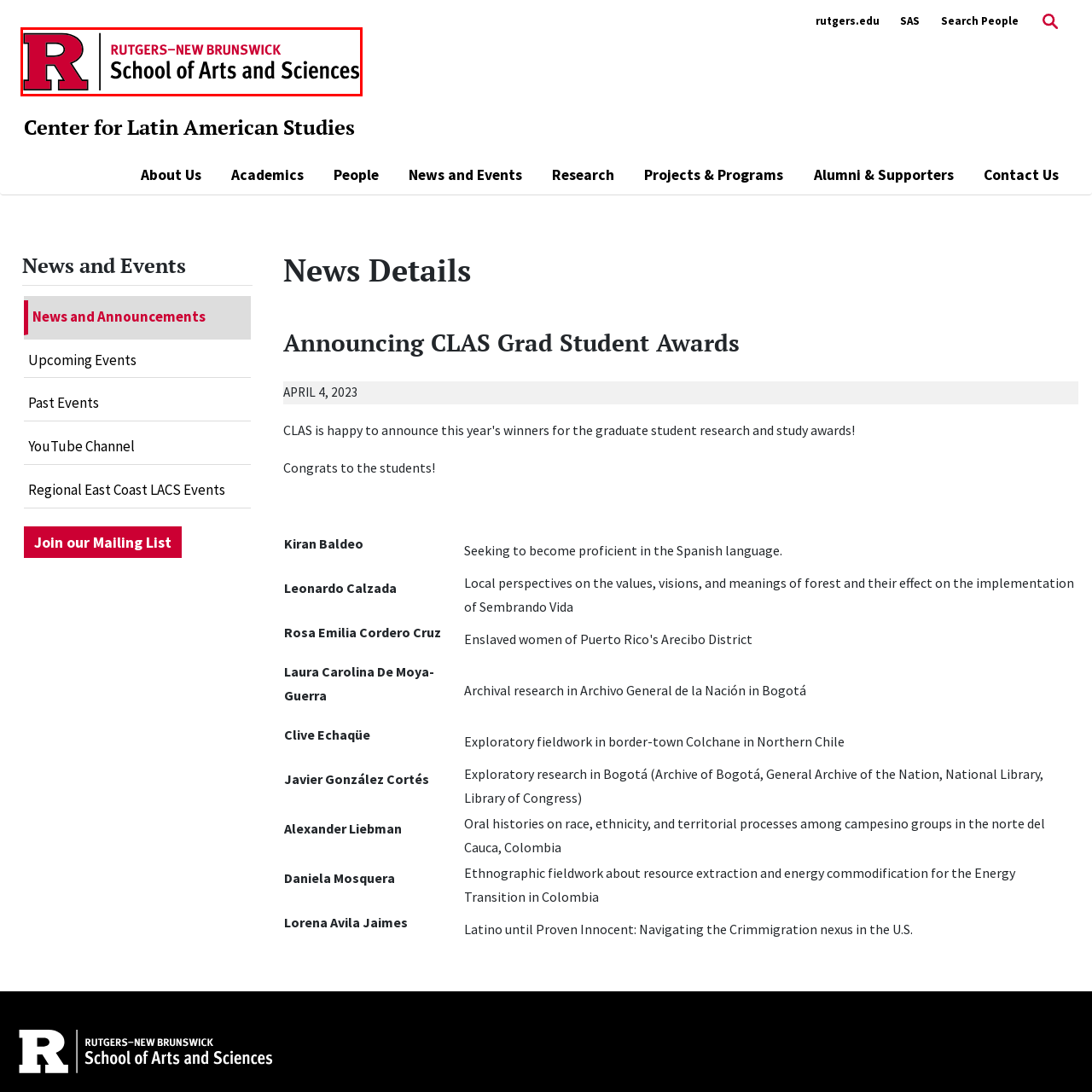Generate a thorough description of the part of the image enclosed by the red boundary.

The image features the logo of Rutgers University, specifically representing the Rutgers—New Brunswick School of Arts and Sciences. The logo is prominently displayed with the iconic "R" in a bold red color, accompanied by the full name of the institution in a clean and modern font. This visual element emphasizes the university's commitment to academic excellence and community engagement. The logo serves as a key identifier for the School of Arts and Sciences, highlighting its role within the broader educational framework of Rutgers University.